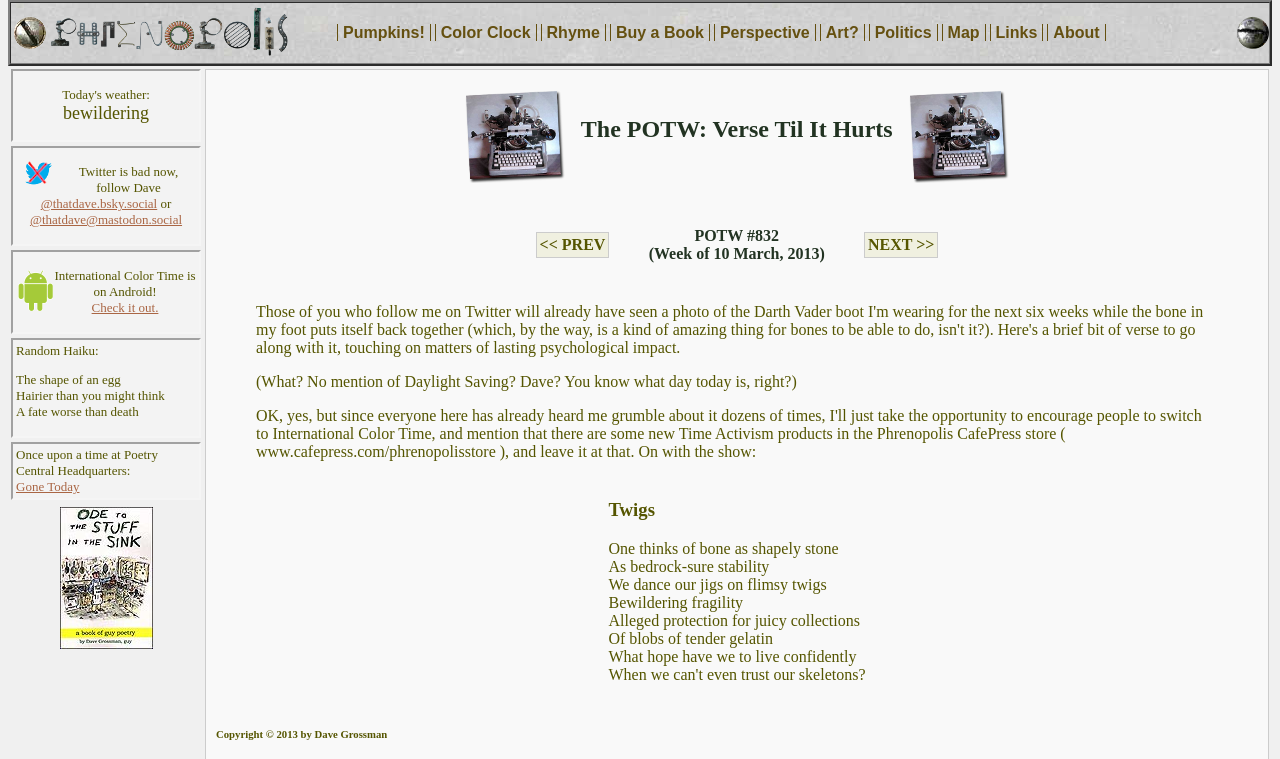What is the title of the poem?
Using the image as a reference, give an elaborate response to the question.

The poem is located in the blockquote element, and the title is 'Twigs' which is a heading element.